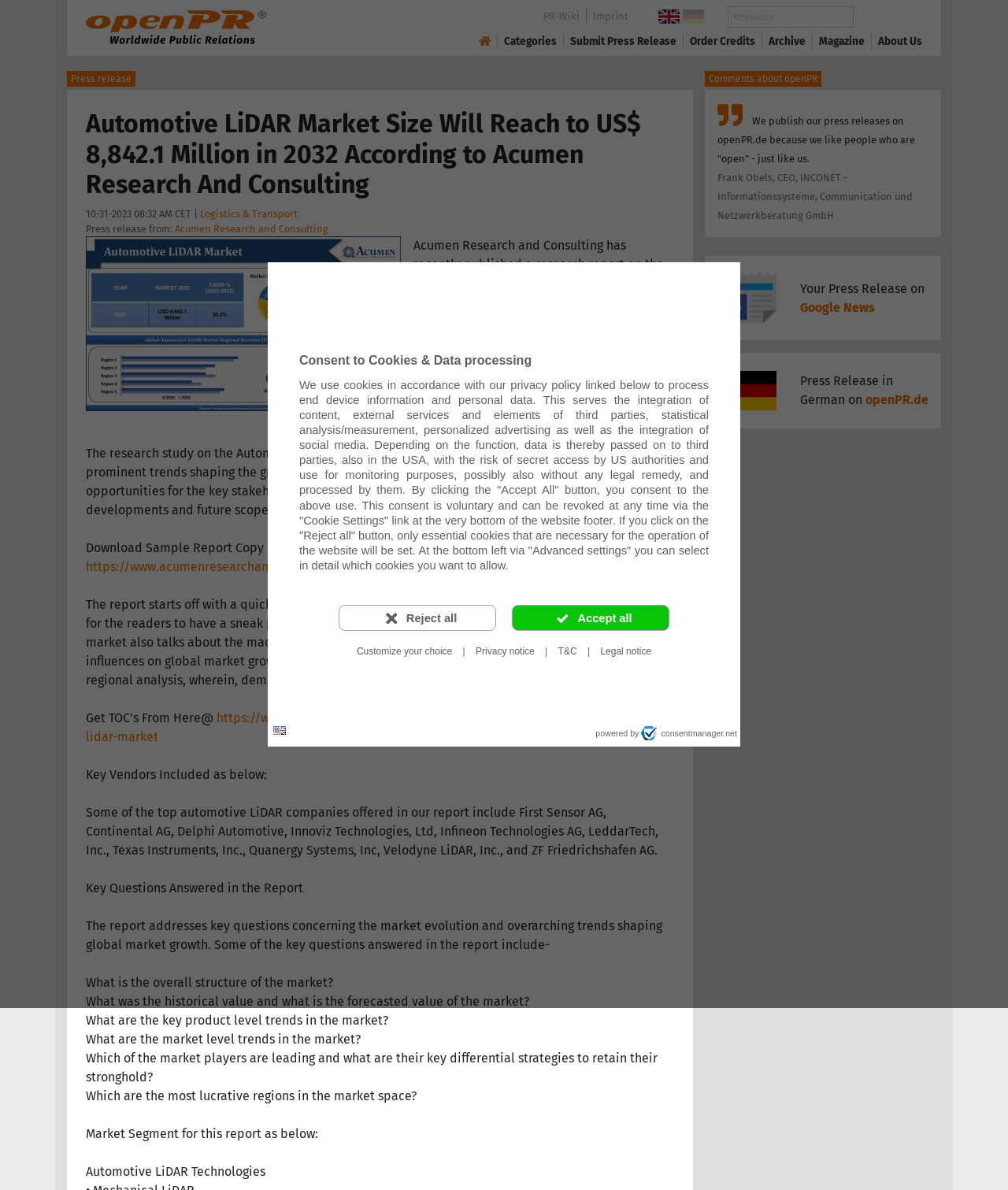Could you determine the bounding box coordinates of the clickable element to complete the instruction: "View the magazine"? Provide the coordinates as four float numbers between 0 and 1, i.e., [left, top, right, bottom].

[0.812, 0.028, 0.858, 0.042]